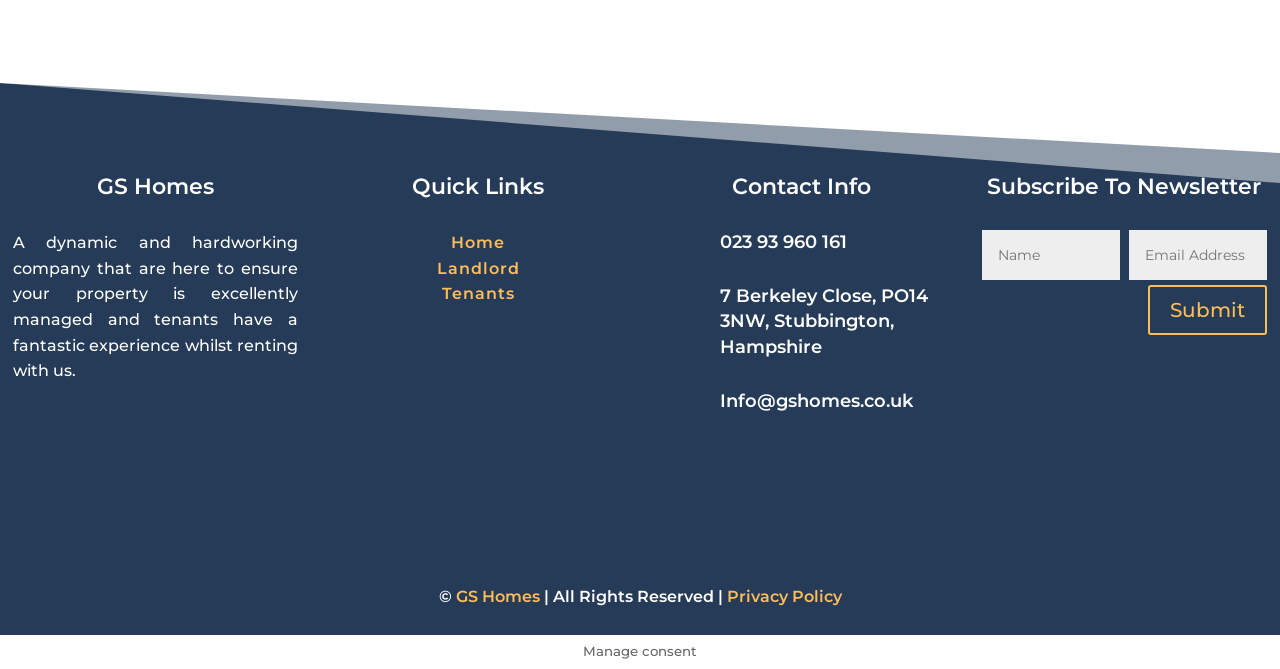Provide the bounding box coordinates of the HTML element described as: "Popular Posts". The bounding box coordinates should be four float numbers between 0 and 1, i.e., [left, top, right, bottom].

None